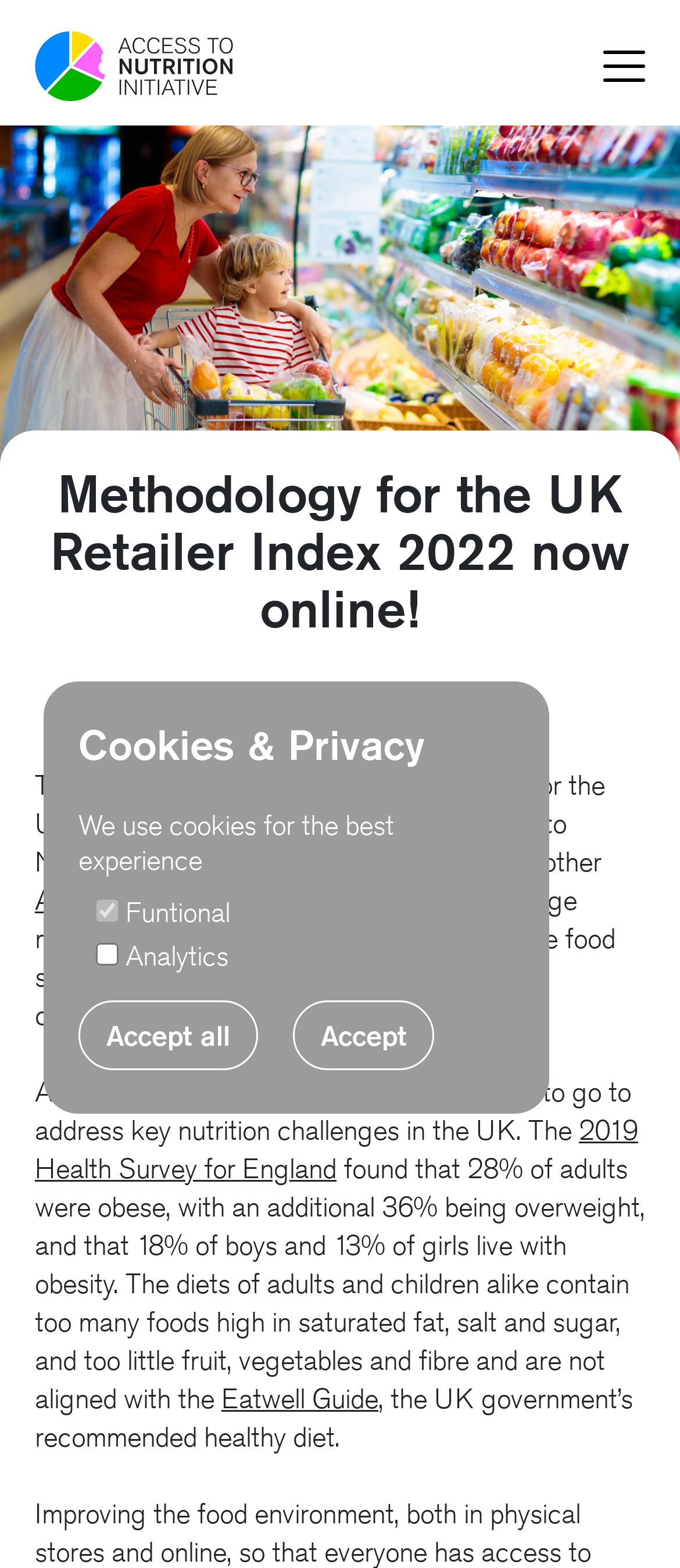Could you specify the bounding box coordinates for the clickable section to complete the following instruction: "Click the 'Menu' button"?

[0.887, 0.017, 0.949, 0.068]